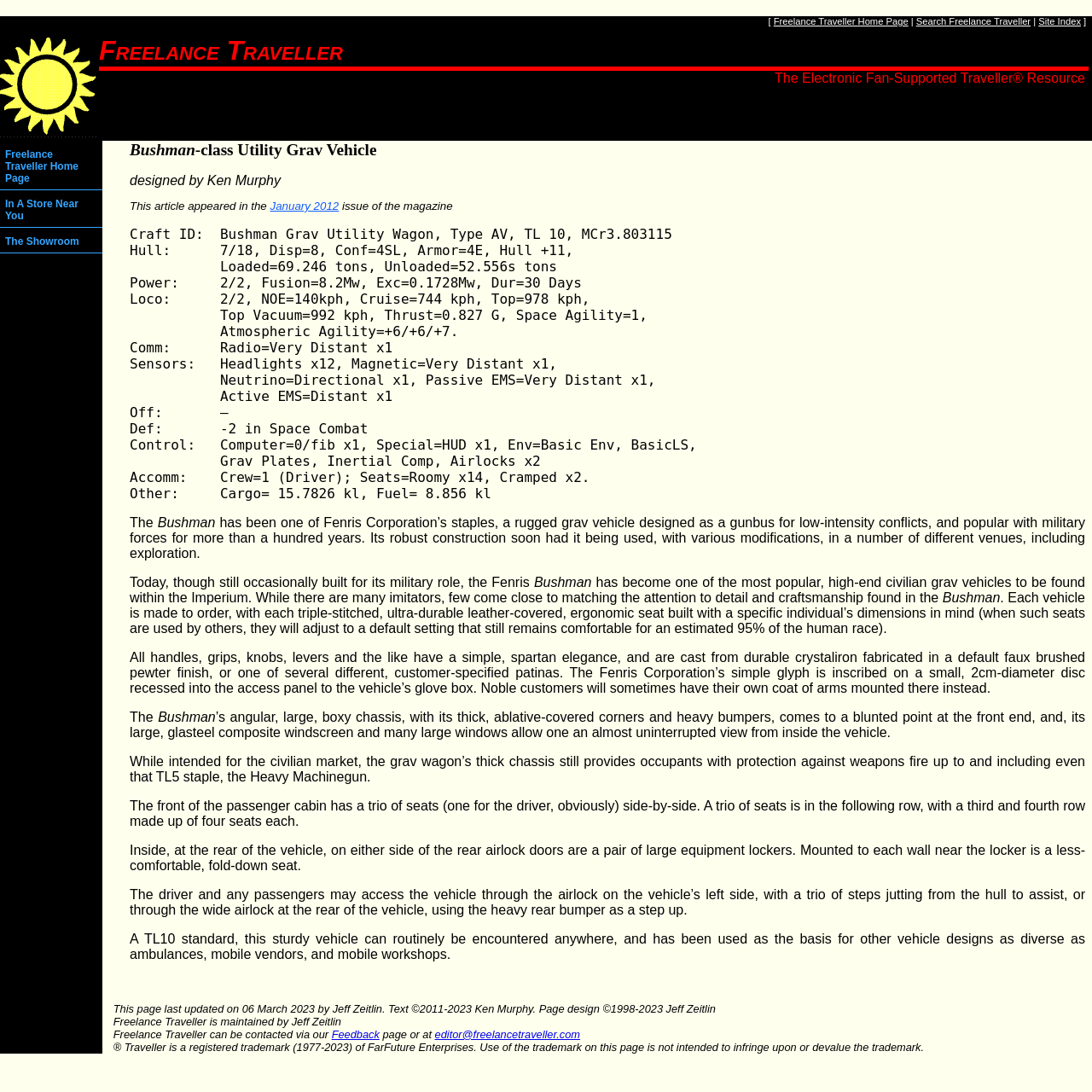Please identify the bounding box coordinates of the element that needs to be clicked to perform the following instruction: "Search Freelance Traveller".

[0.839, 0.015, 0.944, 0.024]